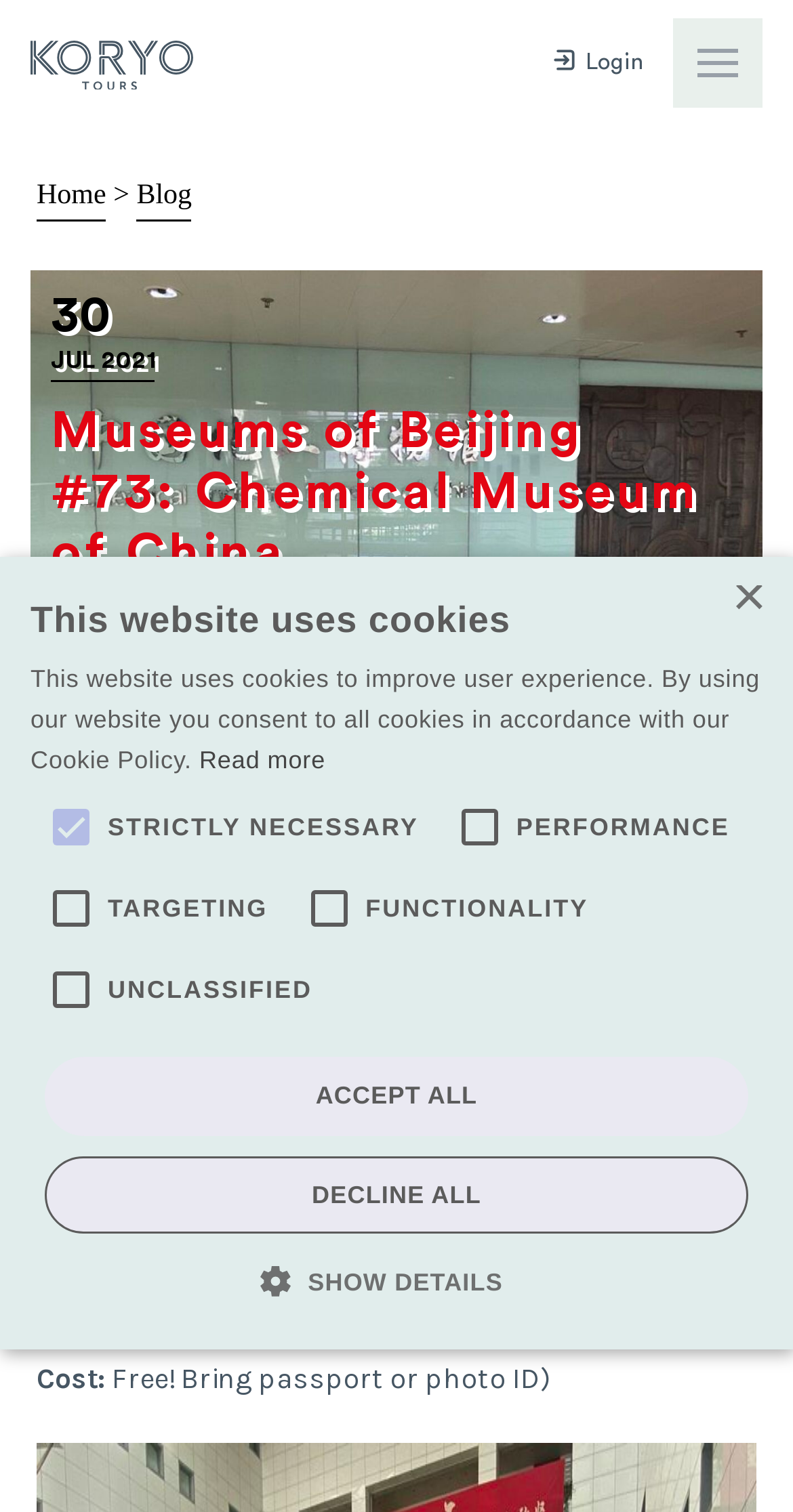Please locate the bounding box coordinates of the element that should be clicked to achieve the given instruction: "View company information".

None